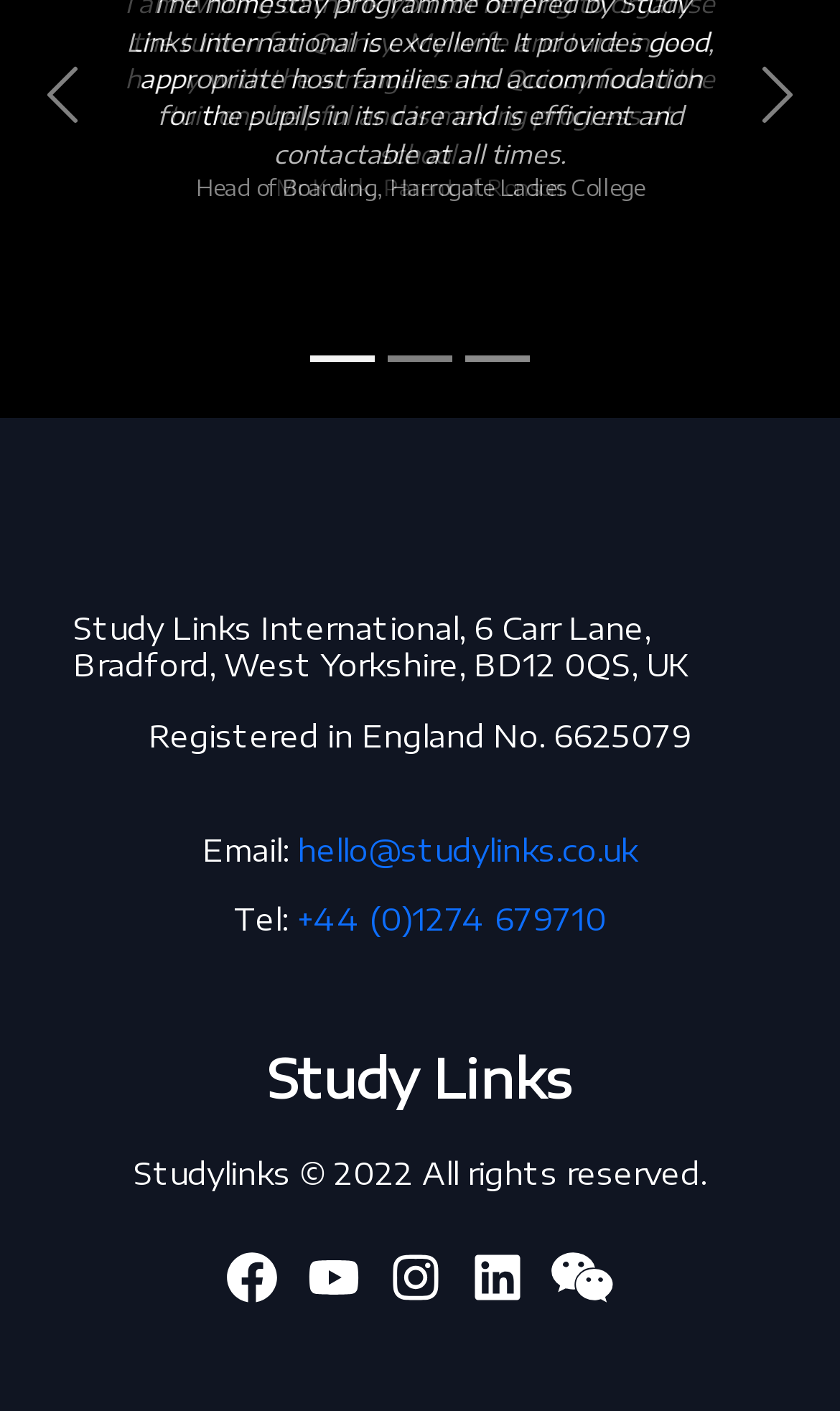What is the phone number of Study Links International?
Look at the webpage screenshot and answer the question with a detailed explanation.

I found the phone number in the heading section, where it says 'Tel: +44 (0)1274 679710', which is a link.